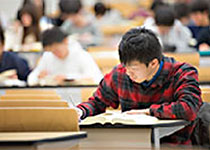Use the information in the screenshot to answer the question comprehensively: What are the other students in the background doing?

The caption states that several other students can be seen in the background, and they are all engaged in their studies, highlighting the collaborative learning environment of the institution.